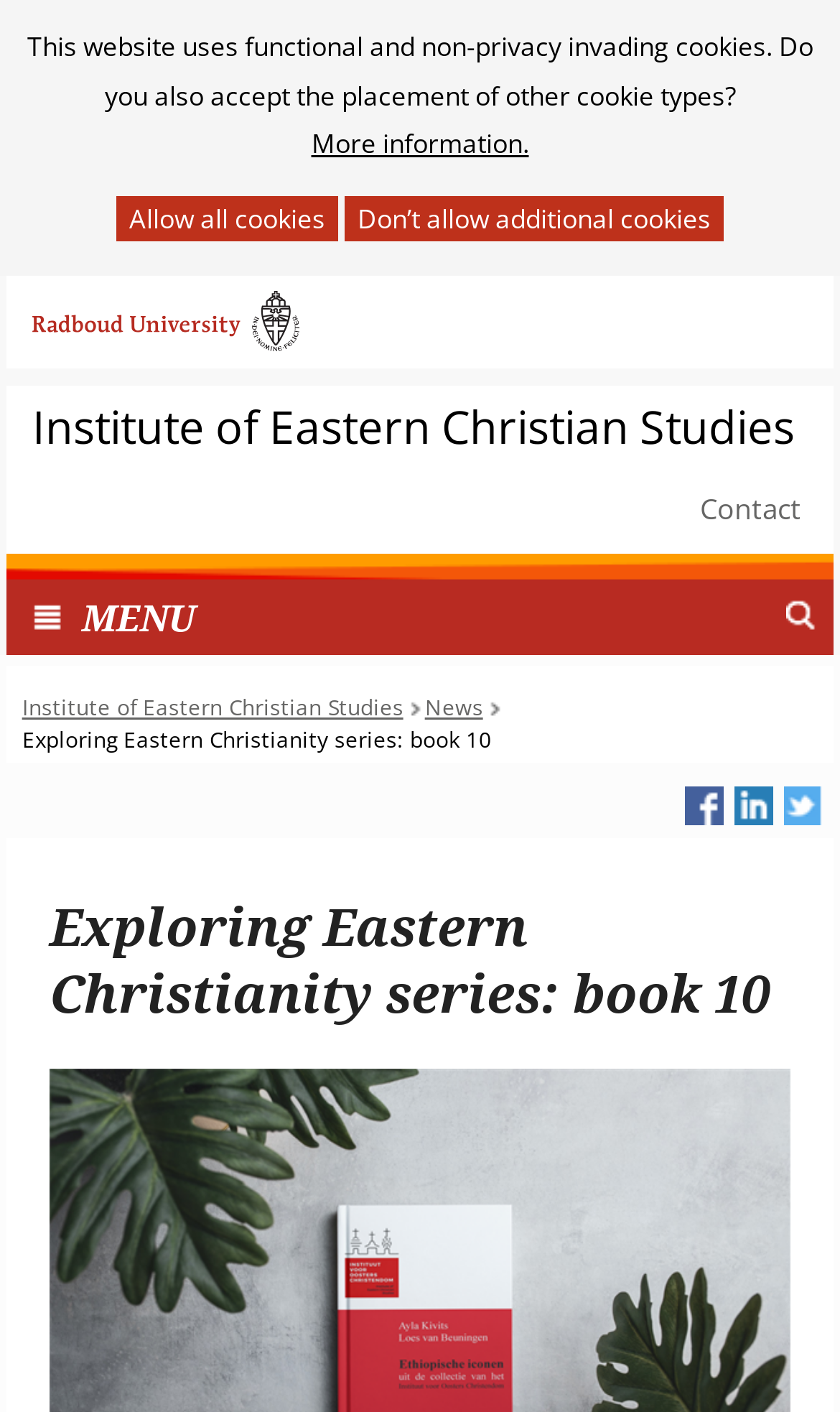Using the format (top-left x, top-left y, bottom-right x, bottom-right y), and given the element description, identify the bounding box coordinates within the screenshot: value="Allow all cookies"

[0.138, 0.138, 0.403, 0.171]